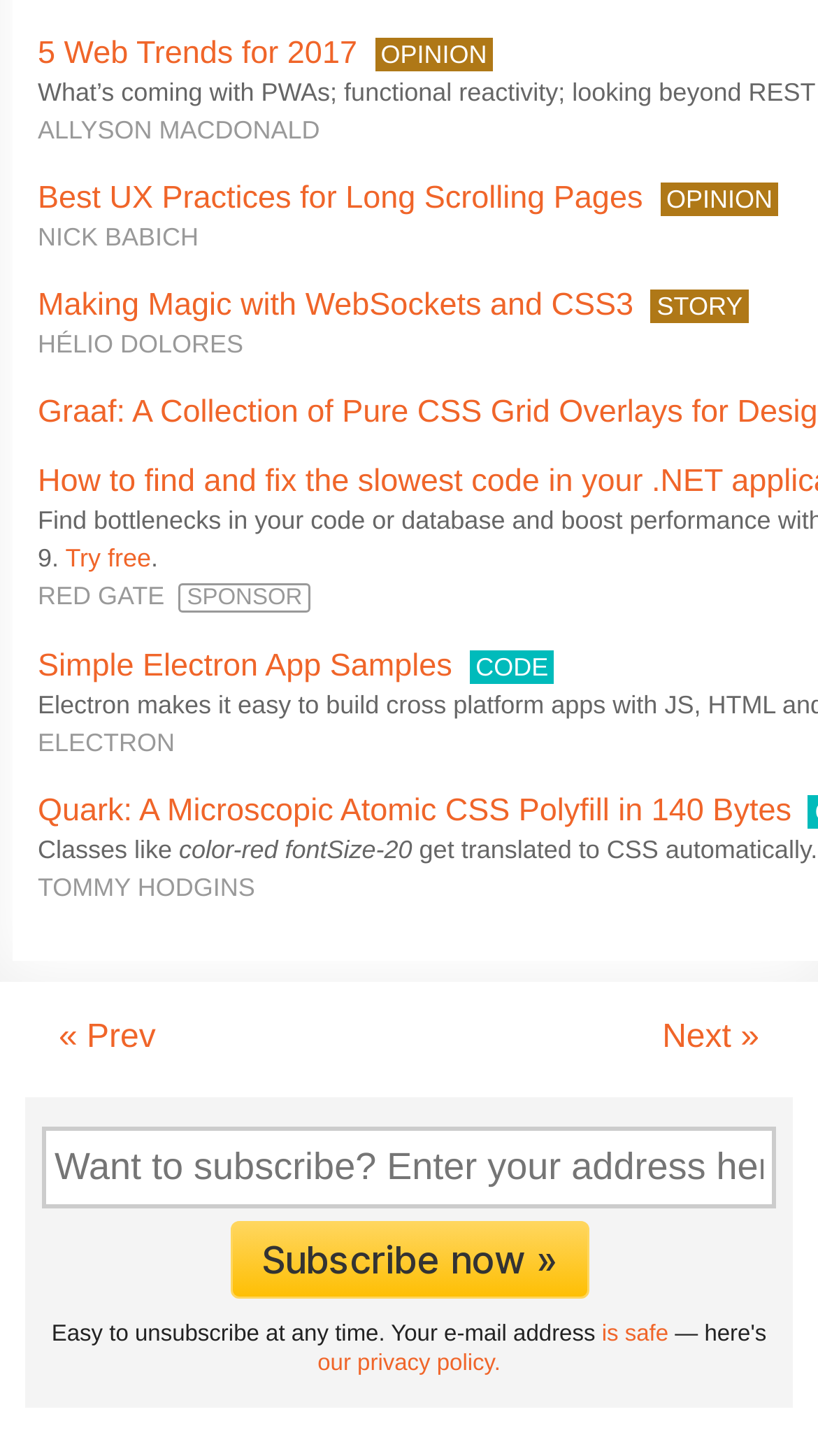Please give the bounding box coordinates of the area that should be clicked to fulfill the following instruction: "Subscribe now". The coordinates should be in the format of four float numbers from 0 to 1, i.e., [left, top, right, bottom].

[0.281, 0.838, 0.719, 0.891]